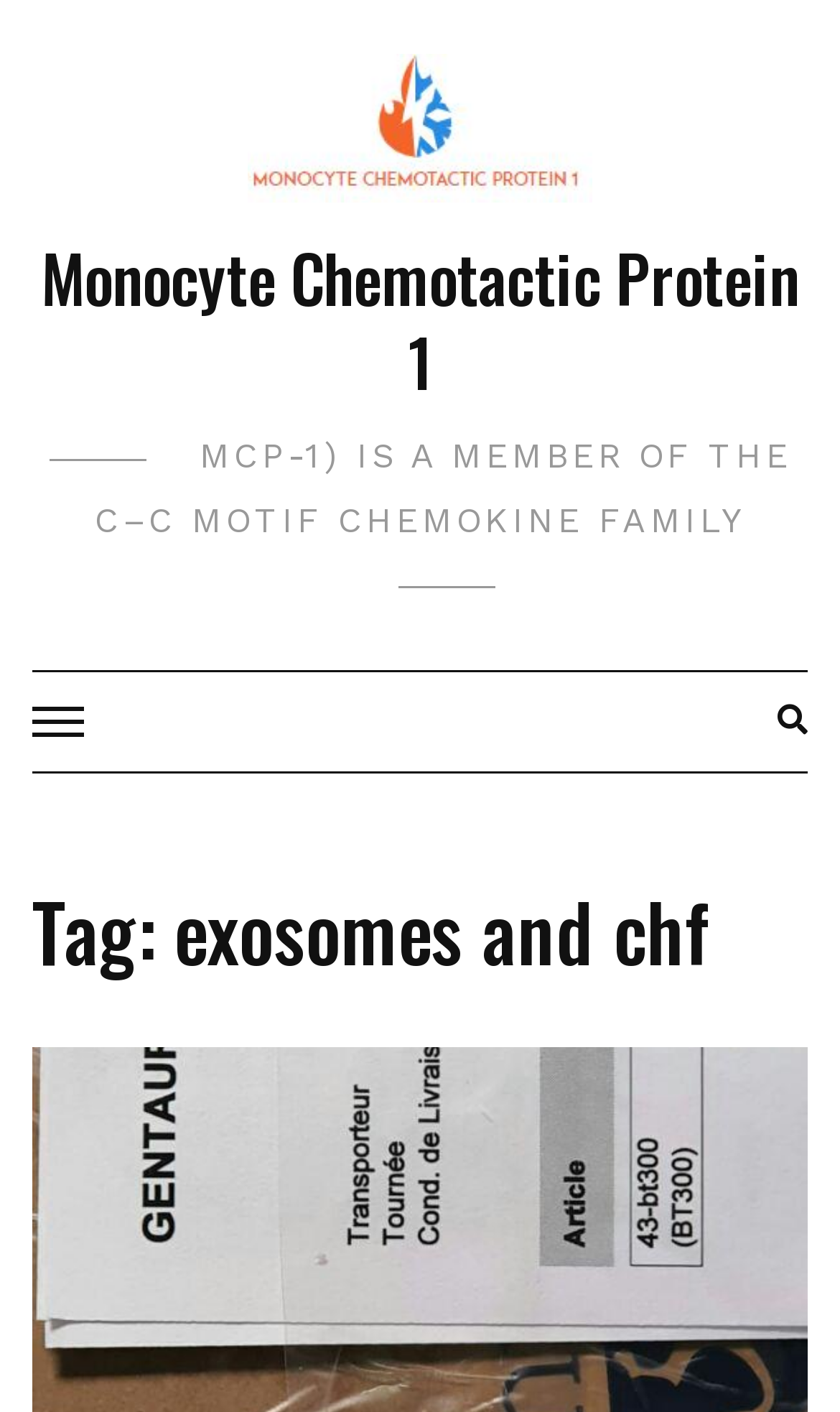What family does MCP-1 belong to?
Please provide a detailed and thorough answer to the question.

The information about the family of MCP-1 can be found in the StaticText element, which states 'MCP-1) IS A MEMBER OF THE C–C MOTIF CHEMOKINE FAMILY'.